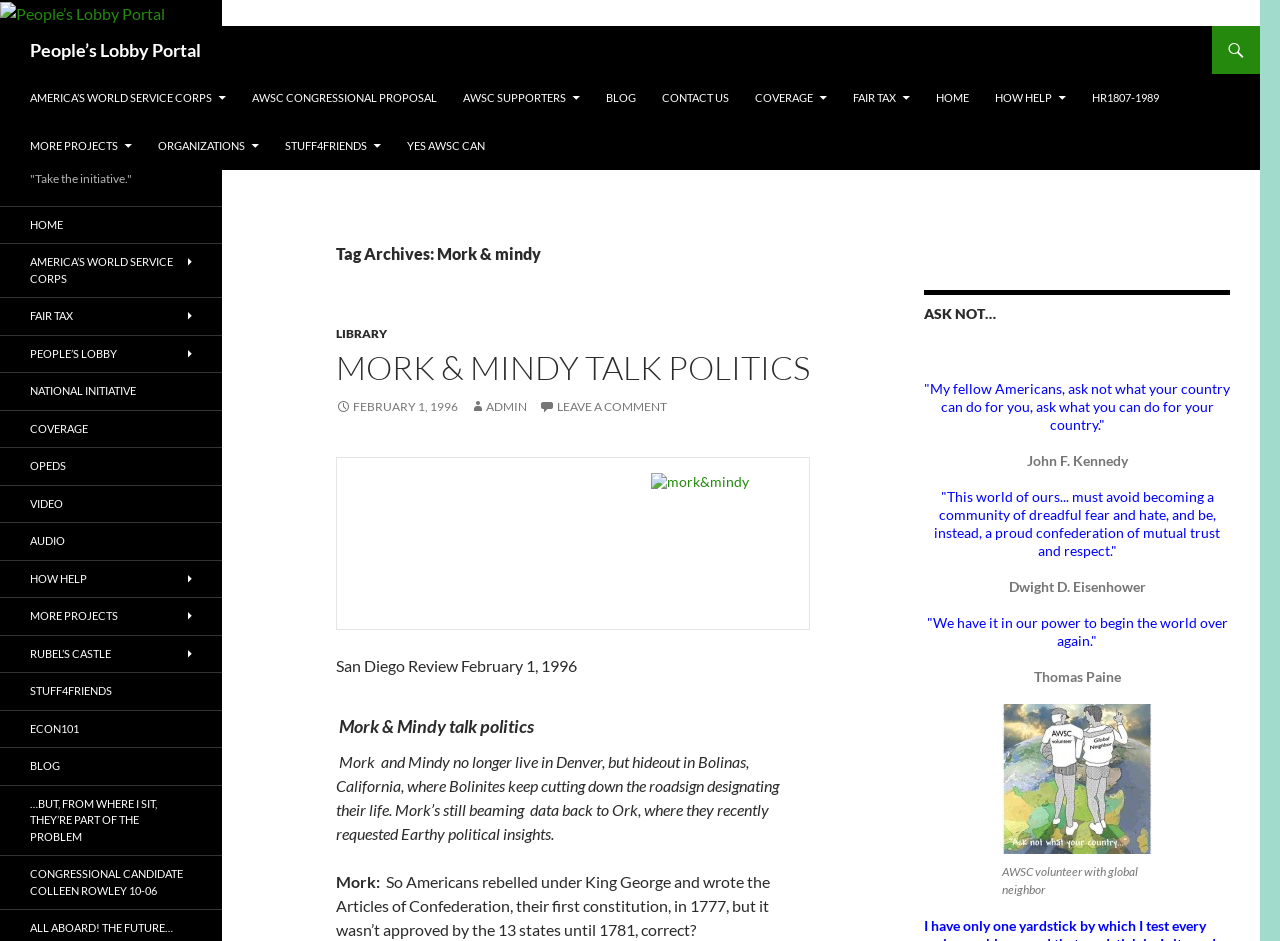Please give a short response to the question using one word or a phrase:
What is the topic of the article 'MORK & MINDY TALK POLITICS'?

Politics